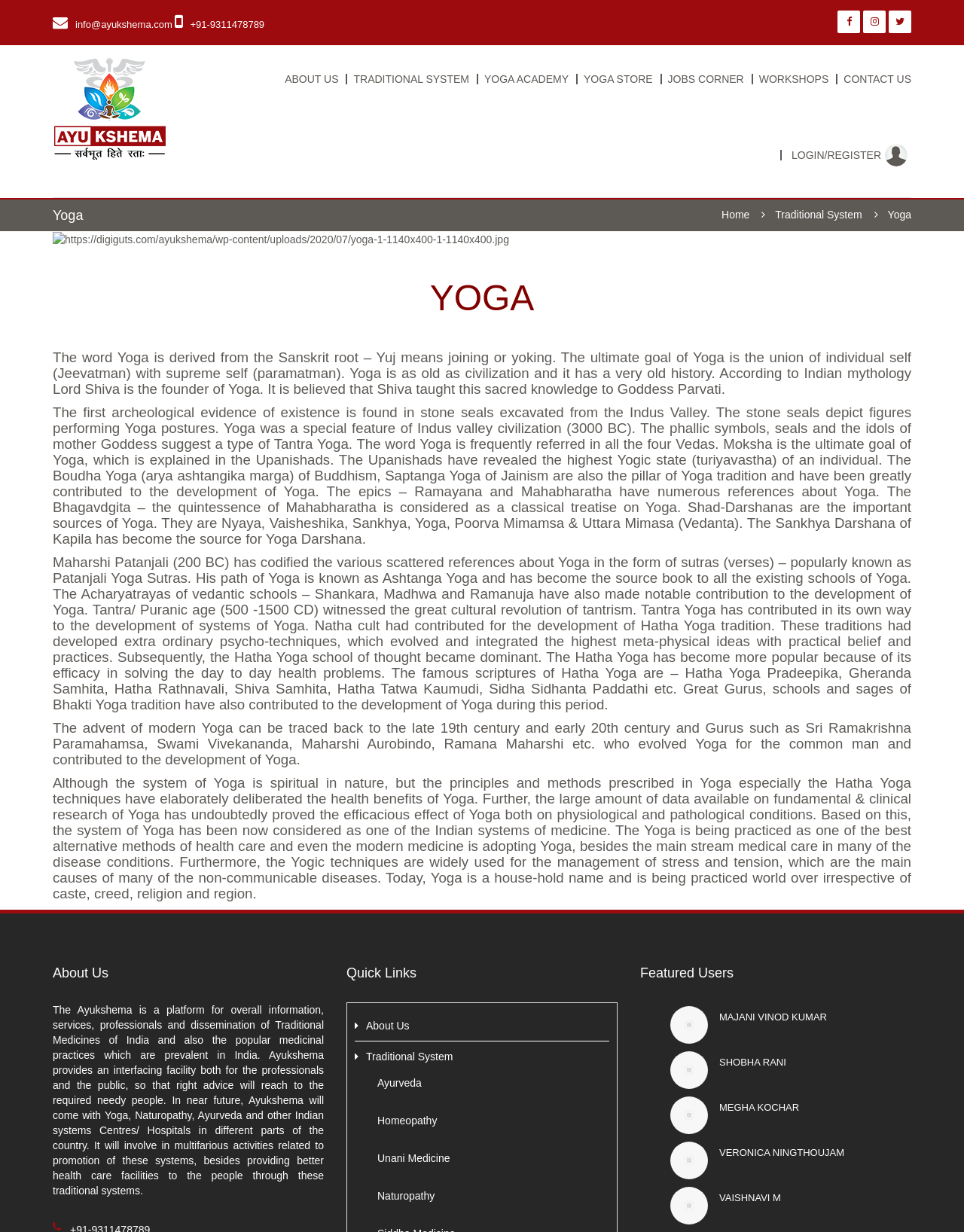Identify the bounding box coordinates of the section that should be clicked to achieve the task described: "click the YOGA ACADEMY link".

[0.502, 0.058, 0.59, 0.07]